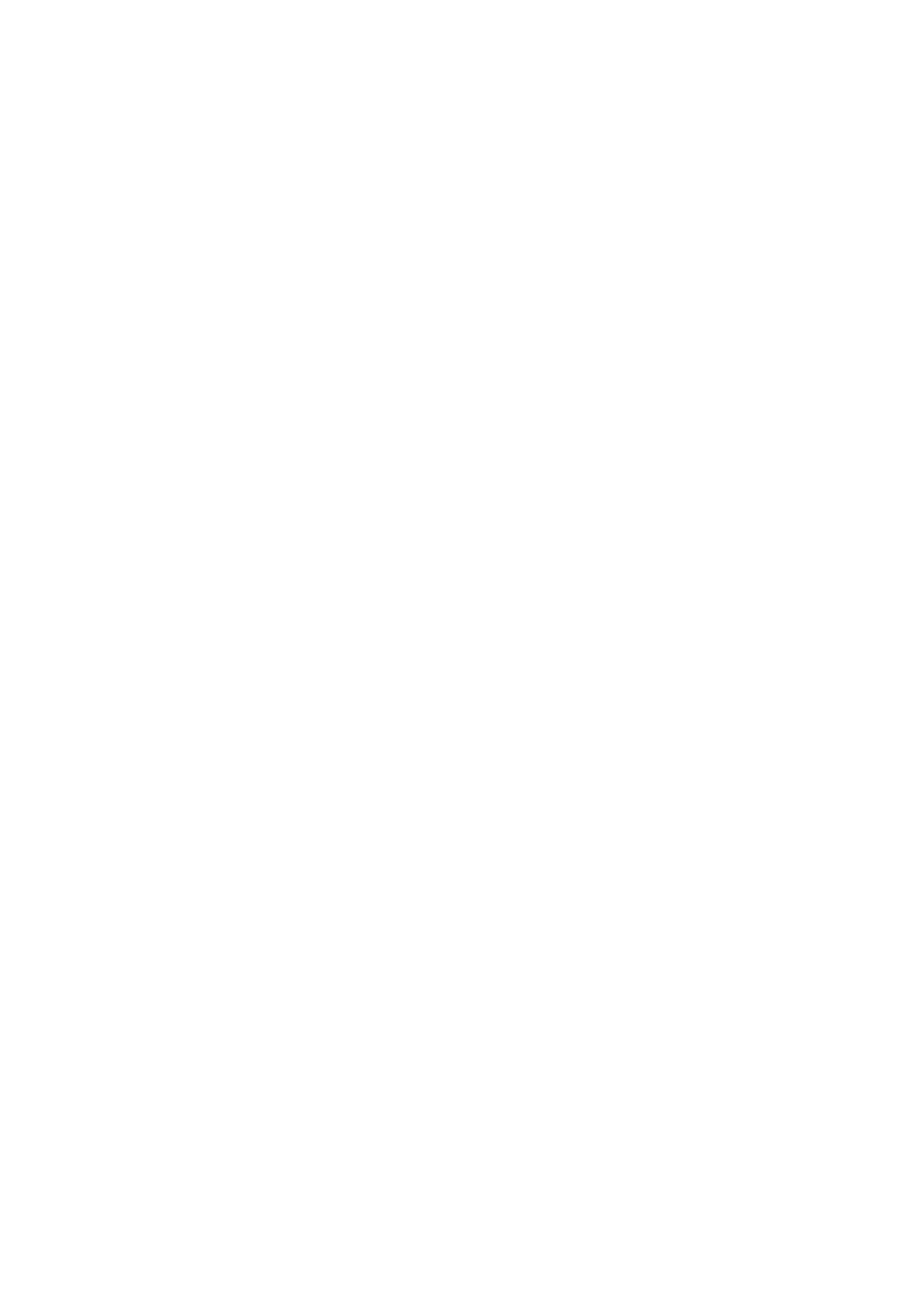How many navigation links are available on the webpage?
Answer the question in as much detail as possible.

The webpage has five navigation links, namely 'About Us', 'Home', 'Privacy Policy', 'Work With Us', and 'Follow', which are located below the social media links.